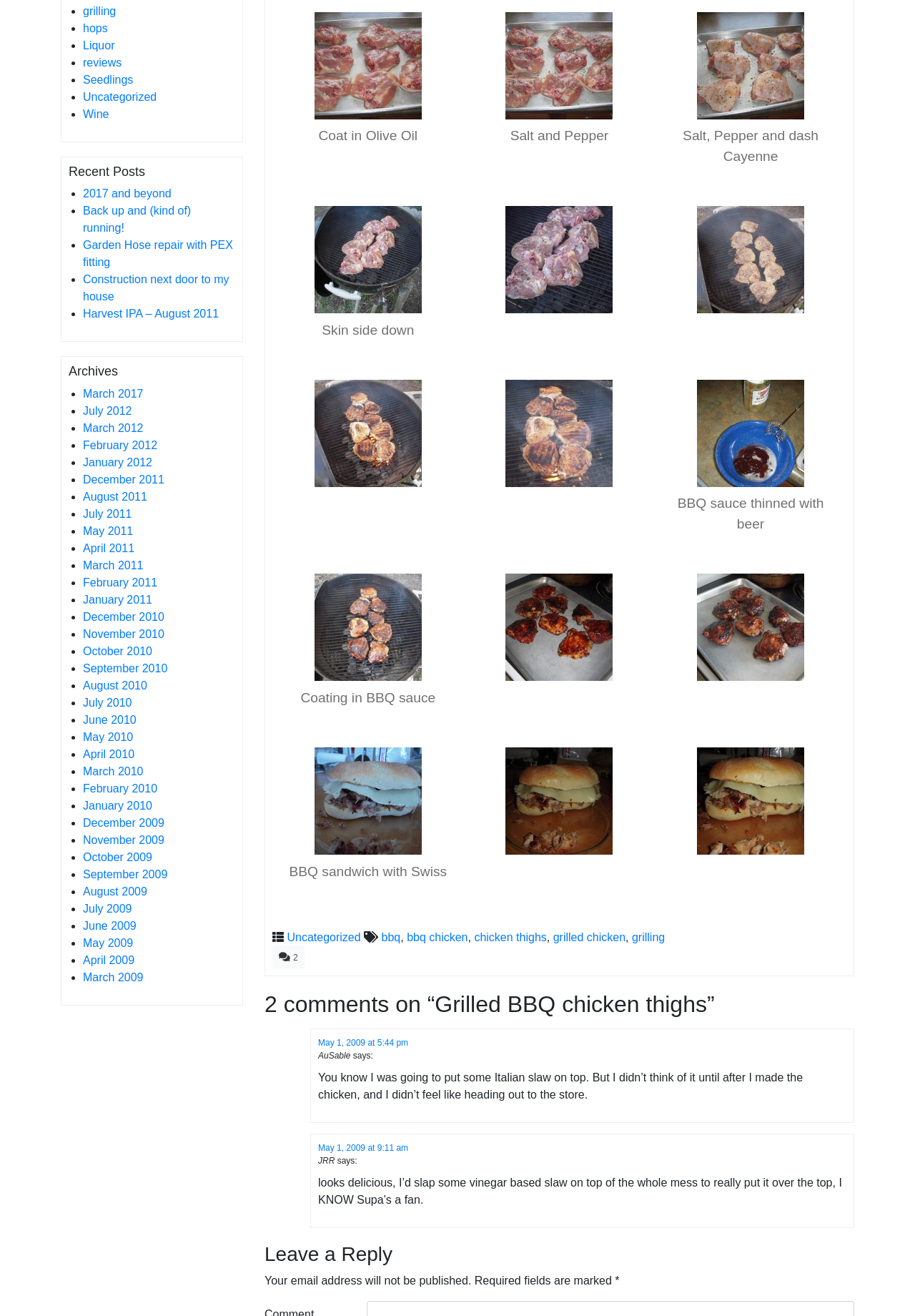How many links are listed under 'Recent Posts'?
Answer with a single word or phrase by referring to the visual content.

5